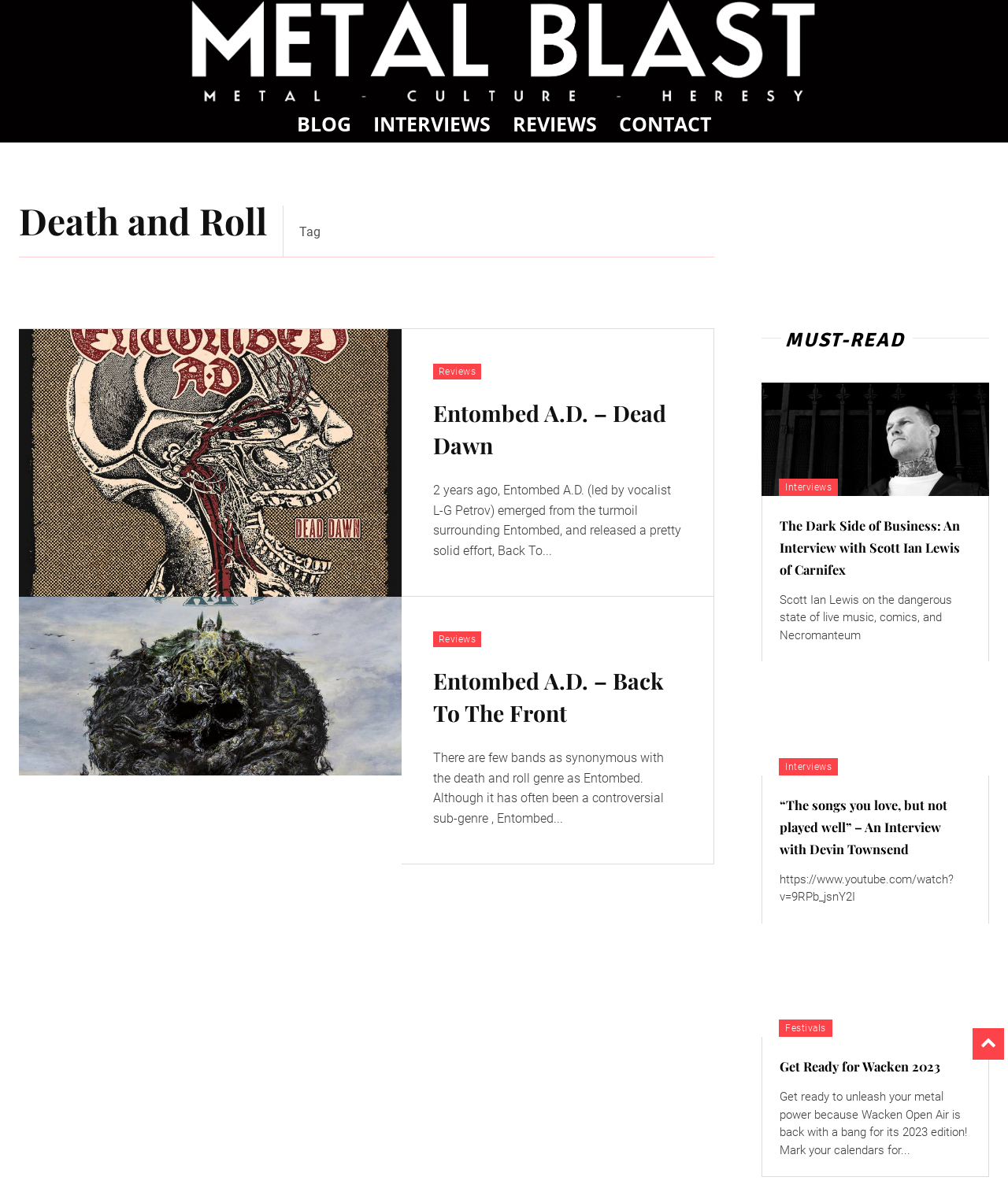Could you provide the bounding box coordinates for the portion of the screen to click to complete this instruction: "View the upcoming event Shab-e She'r (Poetry Night) CII"?

None